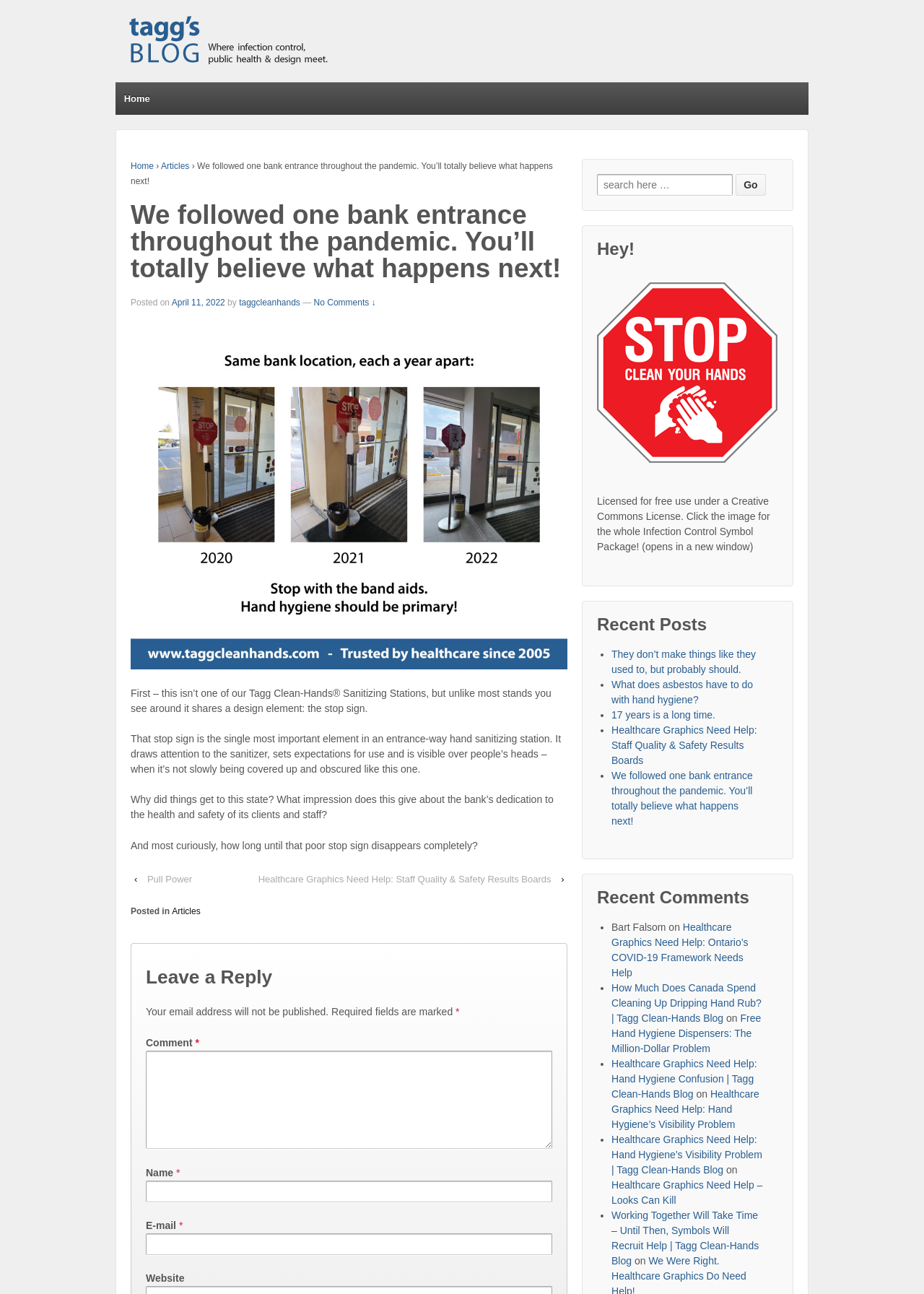Look at the image and give a detailed response to the following question: What is the topic of the article?

I inferred the topic by reading the title of the article, which says 'We followed one bank entrance throughout the pandemic. You’ll totally believe what happens next!' and then looking at the content of the article, which talks about a hand sanitizing station at a bank.